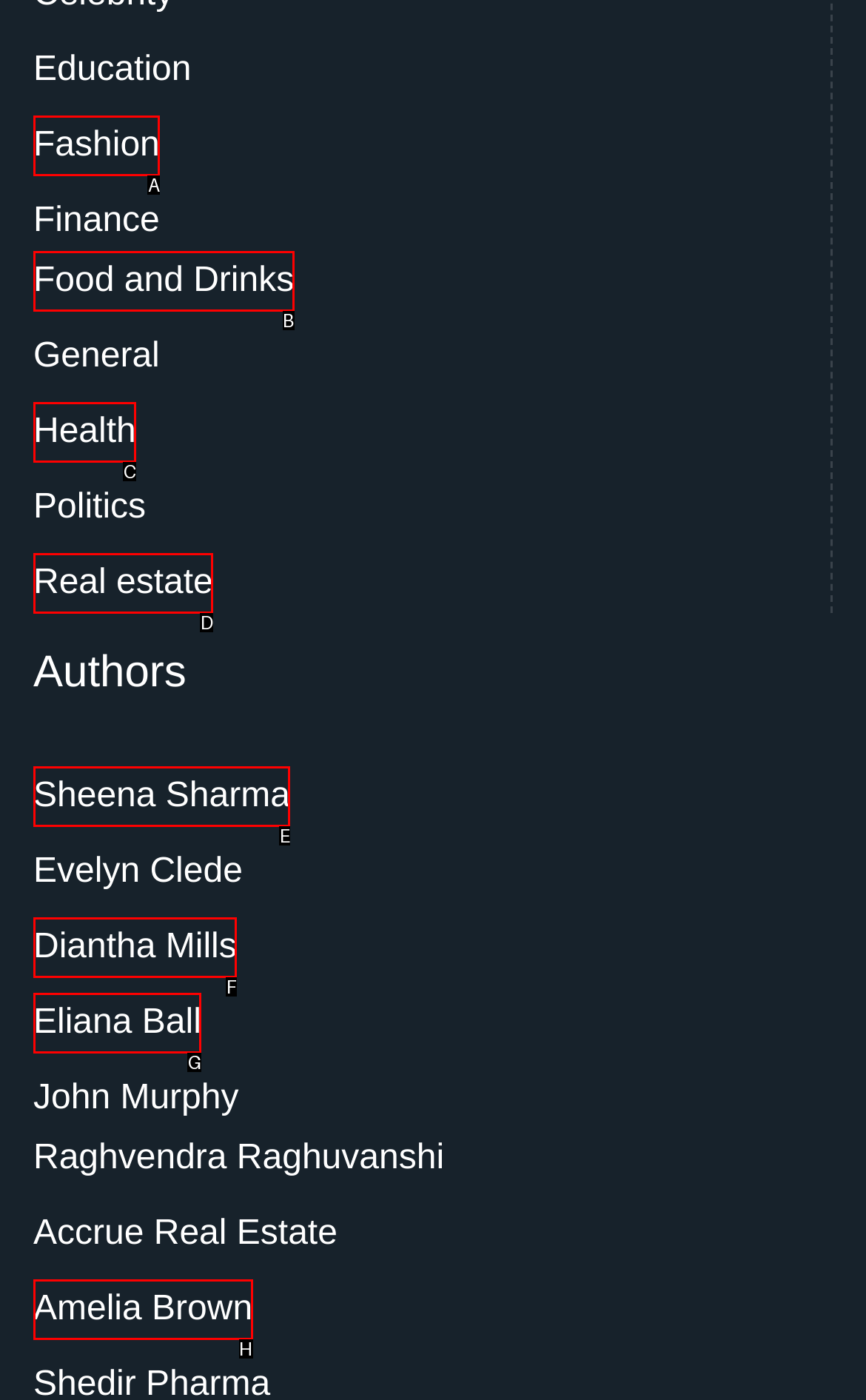Assess the description: Health and select the option that matches. Provide the letter of the chosen option directly from the given choices.

C